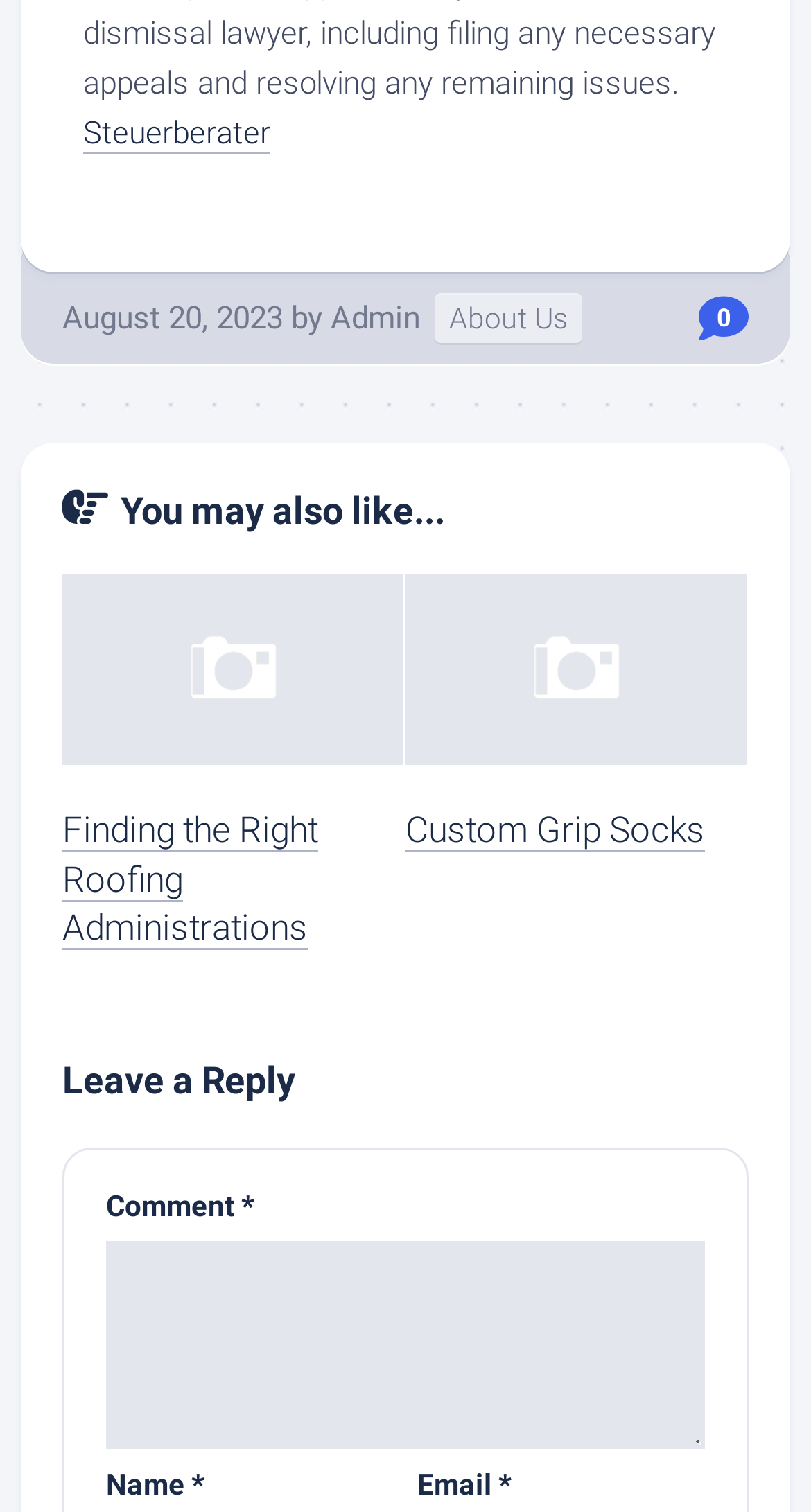Please identify the bounding box coordinates of the clickable area that will fulfill the following instruction: "Click on the 'About Us' link". The coordinates should be in the format of four float numbers between 0 and 1, i.e., [left, top, right, bottom].

[0.536, 0.194, 0.718, 0.227]